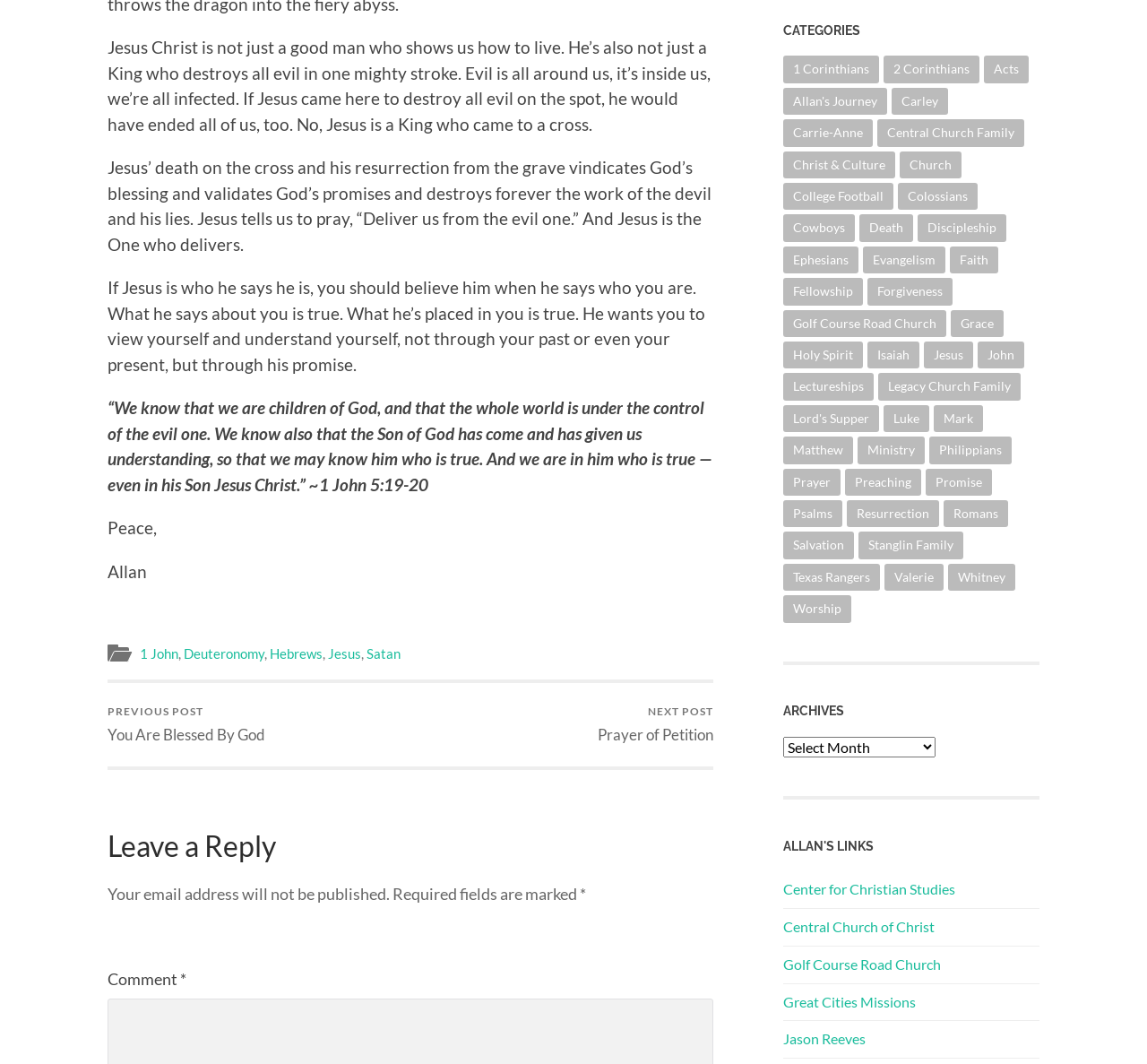Determine the coordinates of the bounding box that should be clicked to complete the instruction: "Click on the 'NEXT POST' link". The coordinates should be represented by four float numbers between 0 and 1: [left, top, right, bottom].

[0.521, 0.642, 0.622, 0.72]